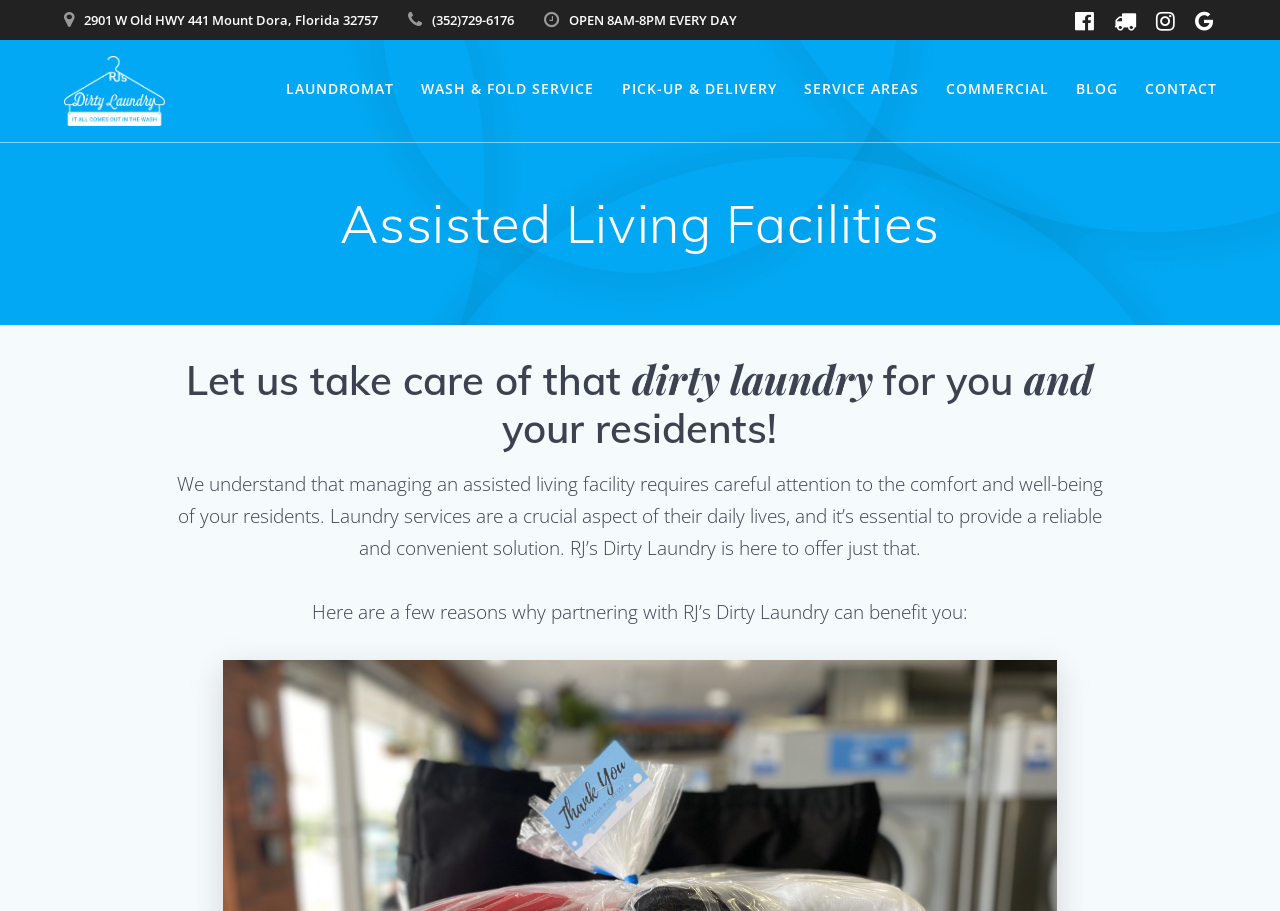Please indicate the bounding box coordinates for the clickable area to complete the following task: "Visit LAUNDROMAT page". The coordinates should be specified as four float numbers between 0 and 1, i.e., [left, top, right, bottom].

[0.224, 0.086, 0.308, 0.114]